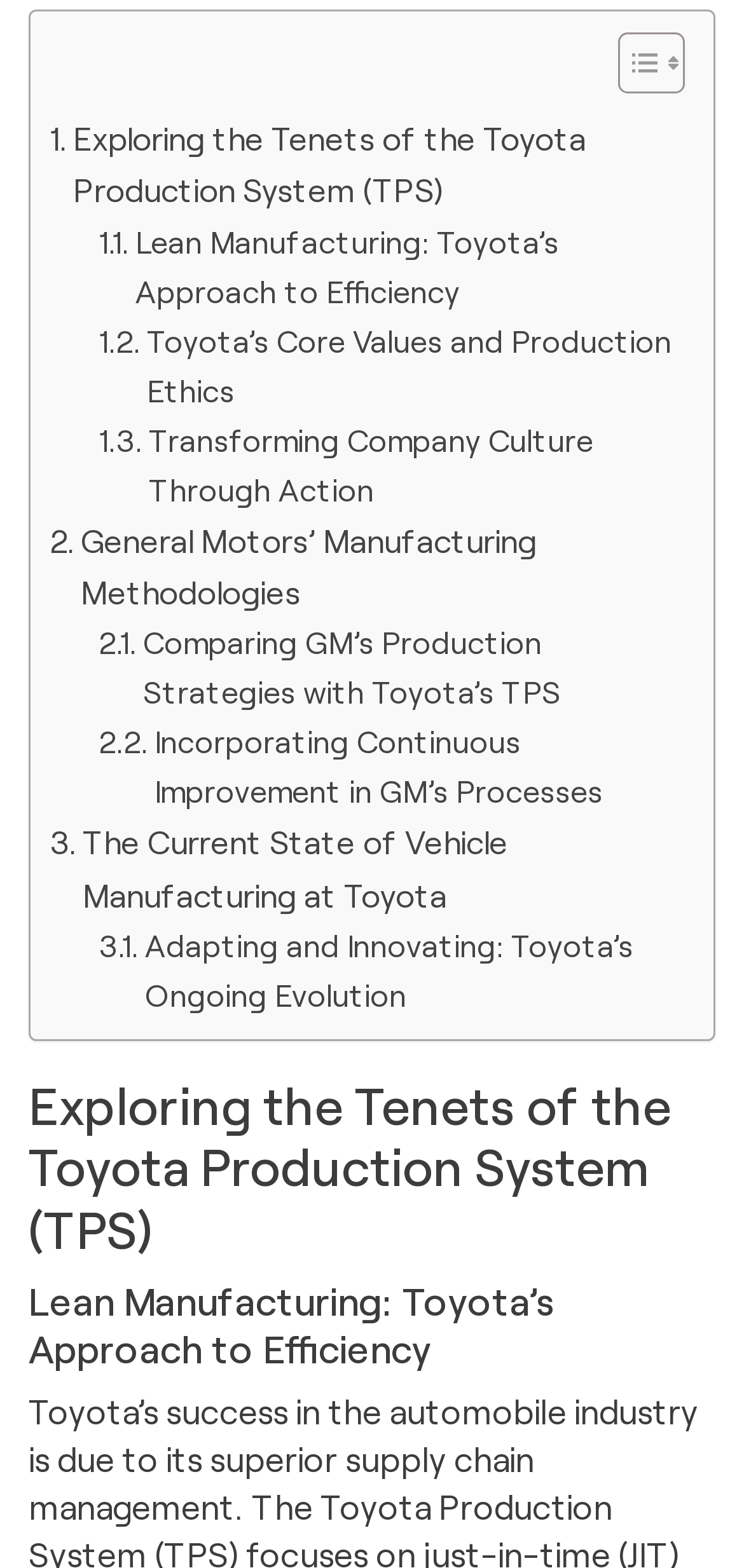Identify the bounding box coordinates of the clickable region necessary to fulfill the following instruction: "Learn about Lean Manufacturing: Toyota’s Approach to Efficiency". The bounding box coordinates should be four float numbers between 0 and 1, i.e., [left, top, right, bottom].

[0.132, 0.138, 0.908, 0.201]